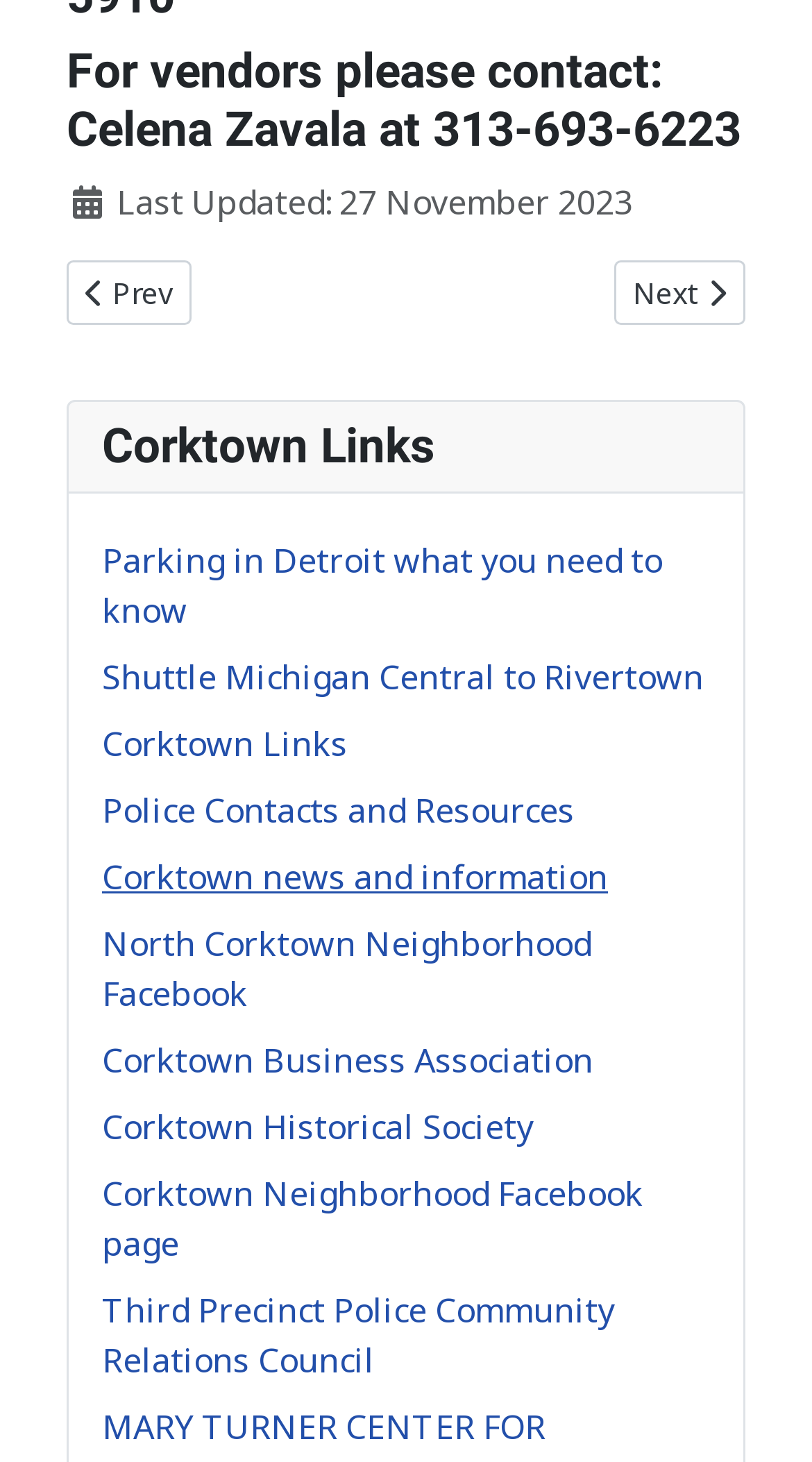Provide your answer to the question using just one word or phrase: What is the name of the event mentioned in the previous article?

Meet and Greet with Commander Chambers and Captain Petty